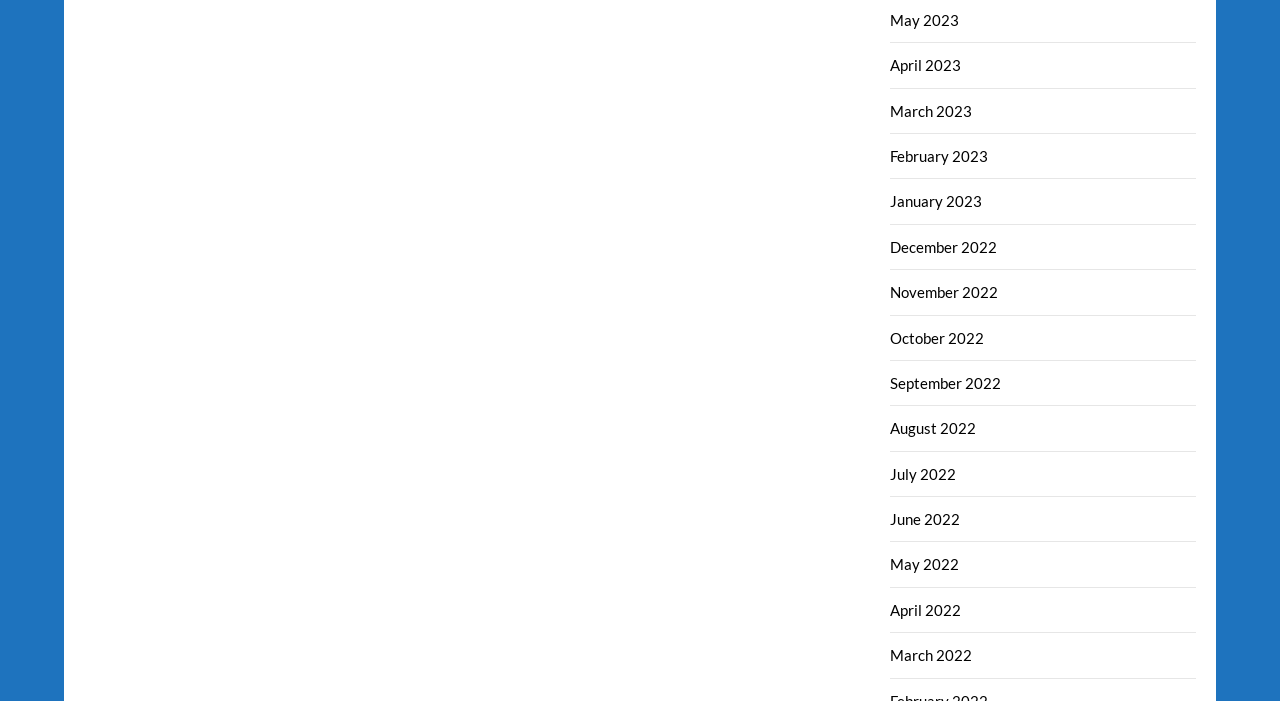Please reply with a single word or brief phrase to the question: 
What is the vertical position of the link 'June 2022'?

Below the middle